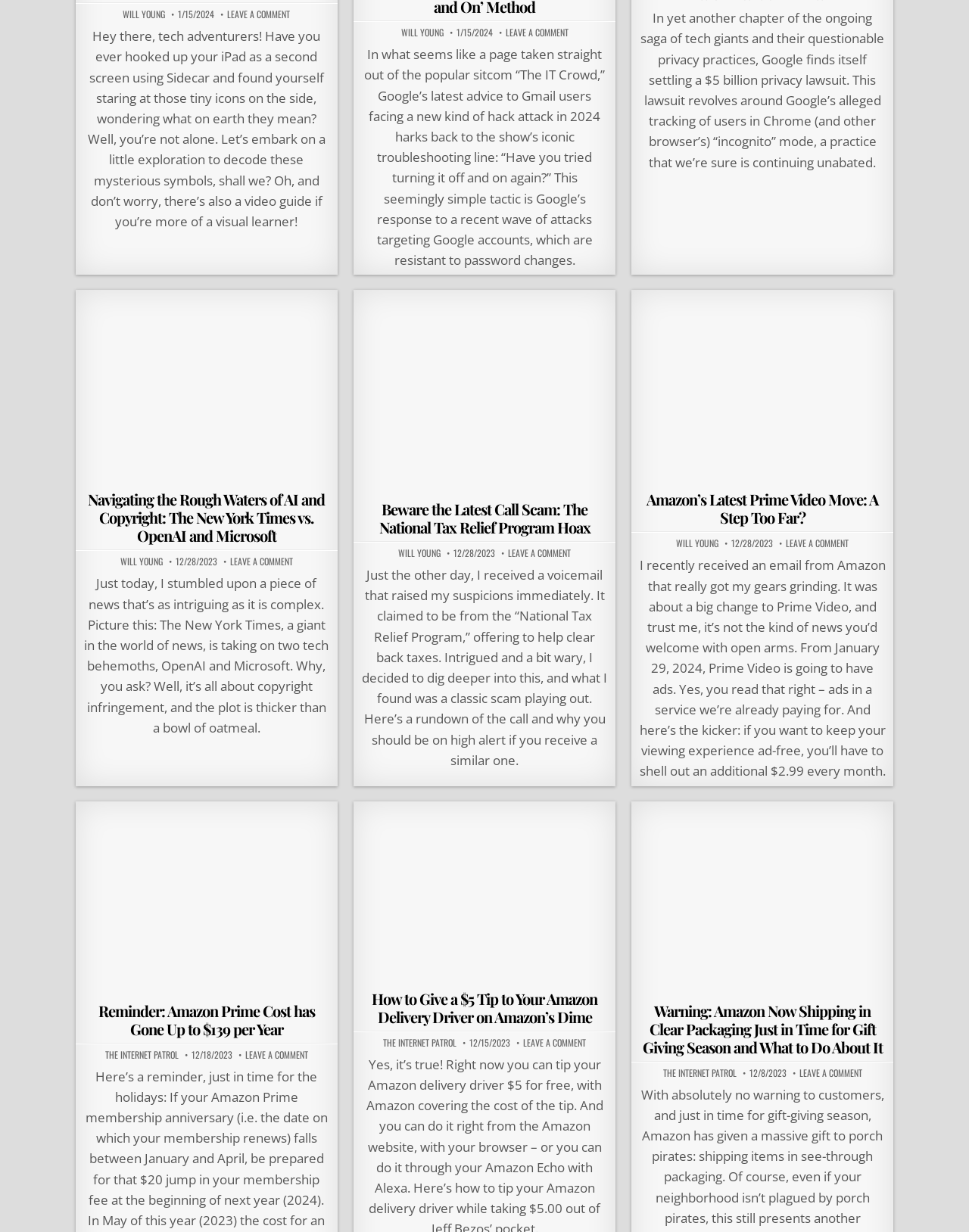Answer the following query with a single word or phrase:
What is the purpose of the 'LEAVE A COMMENT' link?

To leave a comment